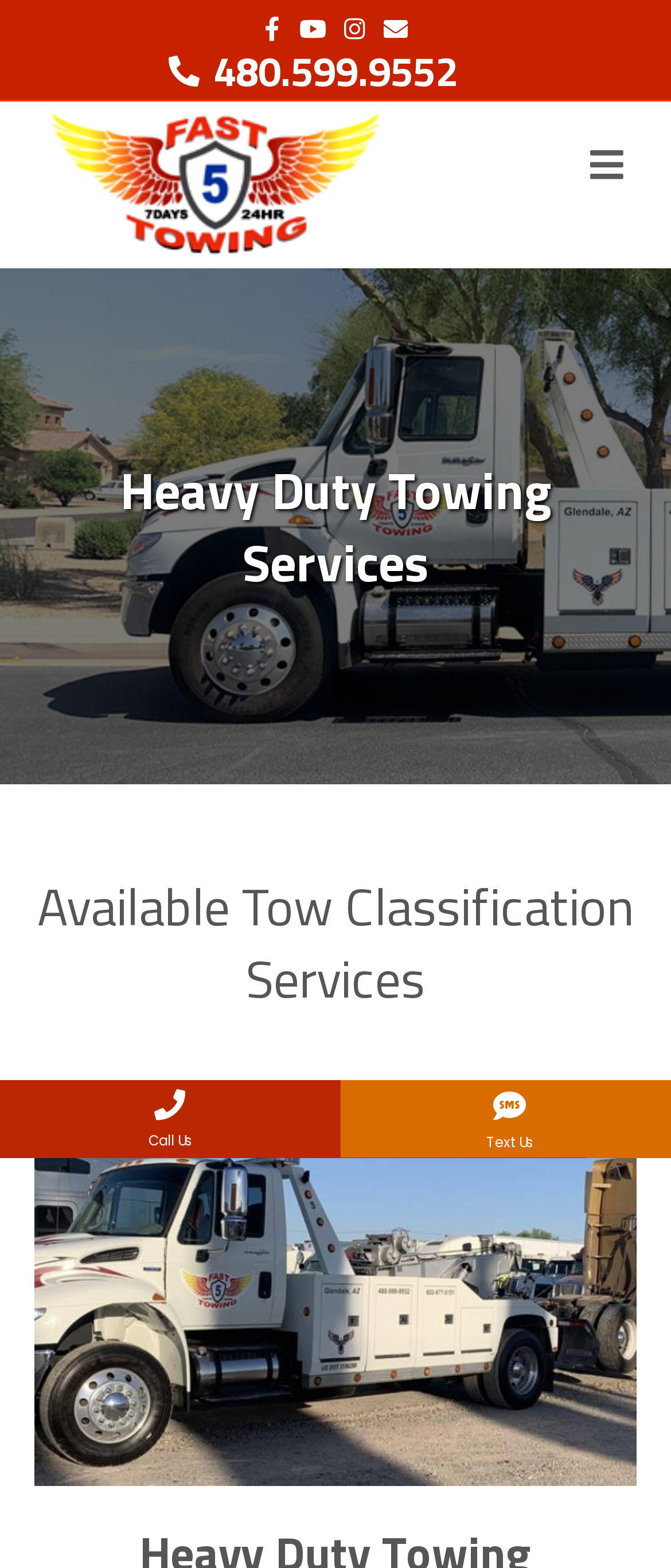Generate an in-depth caption that captures all aspects of the webpage.

The webpage is about Heavy Duty Tow Services, specifically Fast 5 Towing in Glendale. At the top, there are four social media links, namely Facebook, Youtube, Instagram, and Email, aligned horizontally and positioned near the top of the page. Next to these links, there is a phone number link, "480.599.9552", which is slightly below the social media links.

Below the social media links, there is a prominent link to "Fast 5 Towing" with an accompanying image of the company's logo. To the right of the logo, there is a button with an icon.

The main content of the page is divided into two sections. The first section is headed by "Heavy Duty Towing Services" and takes up most of the page's width. The second section is headed by "Available Tow Classification Services" and is positioned below the first section.

At the bottom left of the page, there is a call-to-action link, "Call Us", which is a prominent button. There is also a large image related to Heavy Duty Towing Services, which spans the entire width of the page and is positioned at the bottom.